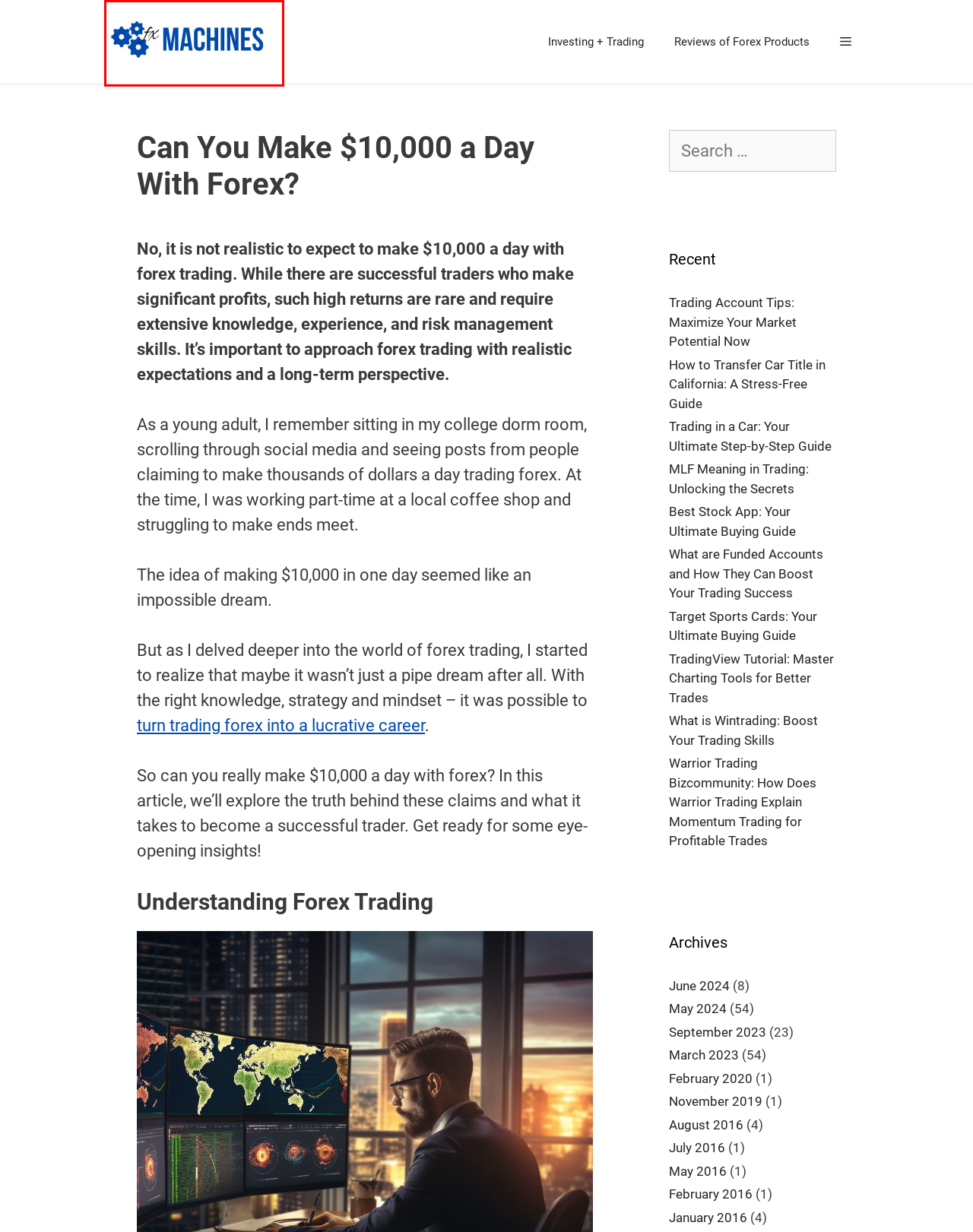With the provided screenshot showing a webpage and a red bounding box, determine which webpage description best fits the new page that appears after clicking the element inside the red box. Here are the options:
A. Target Sports Cards: Your Ultimate Buying Guide
B. Forex Machines
C. Trading in a Car: Your Ultimate Step-by-Step Guide
D. Trading Account Tips: Maximize Your Market Potential Now
E. Trading The Friday To Sunday Extension
F. What are Funded Accounts and How They Can Boost Your Trading Success
G. MLF Meaning in Trading: Unlocking the Secrets
H. What is Wintrading: Boost Your Trading Skills

B